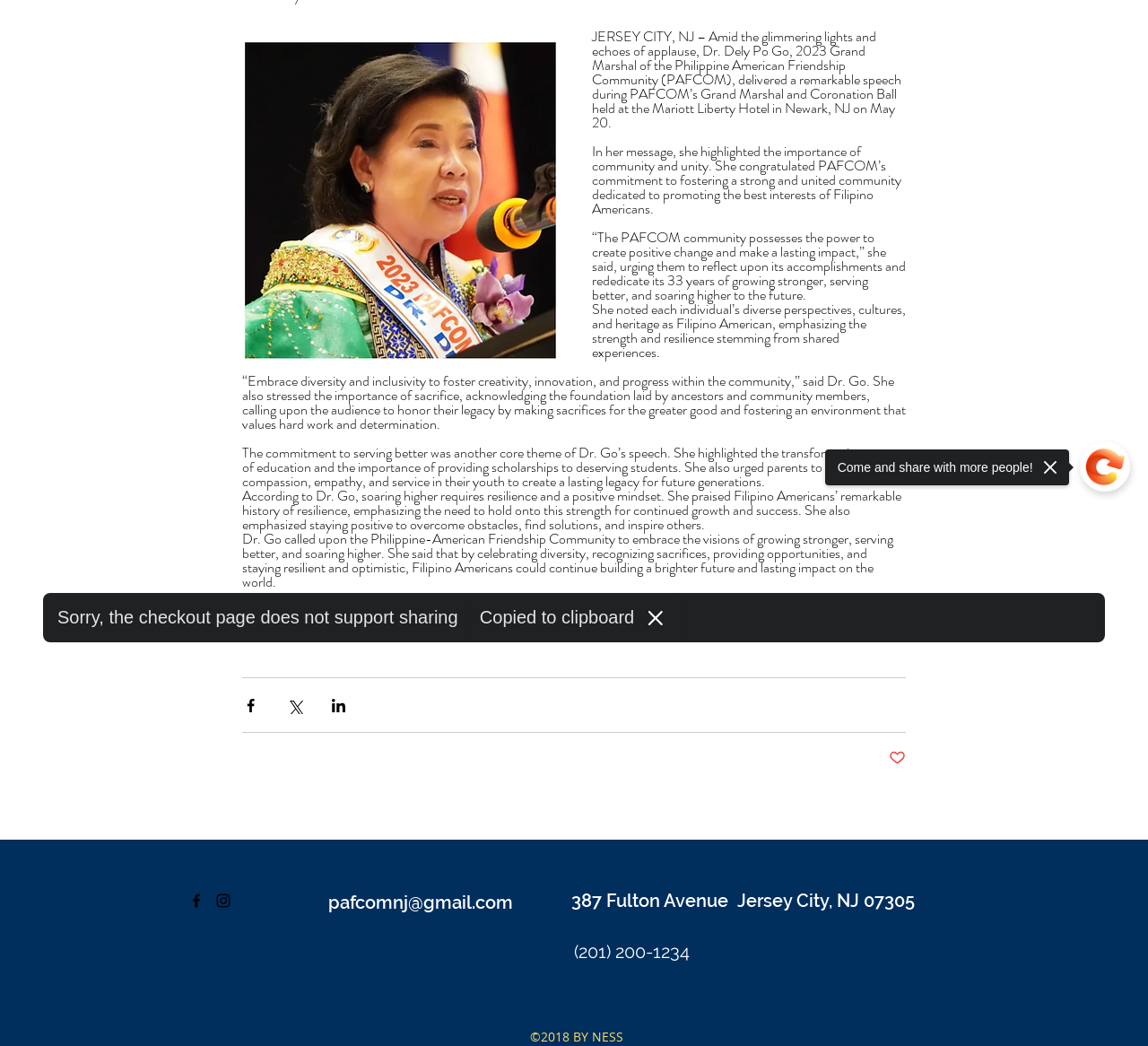Provide the bounding box coordinates of the HTML element this sentence describes: "pafcomnj@gmail.com". The bounding box coordinates consist of four float numbers between 0 and 1, i.e., [left, top, right, bottom].

[0.286, 0.852, 0.446, 0.873]